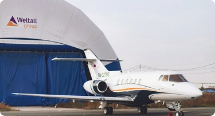What is the name of the company associated with the hangar?
Using the information from the image, give a concise answer in one word or a short phrase.

Weltall Group